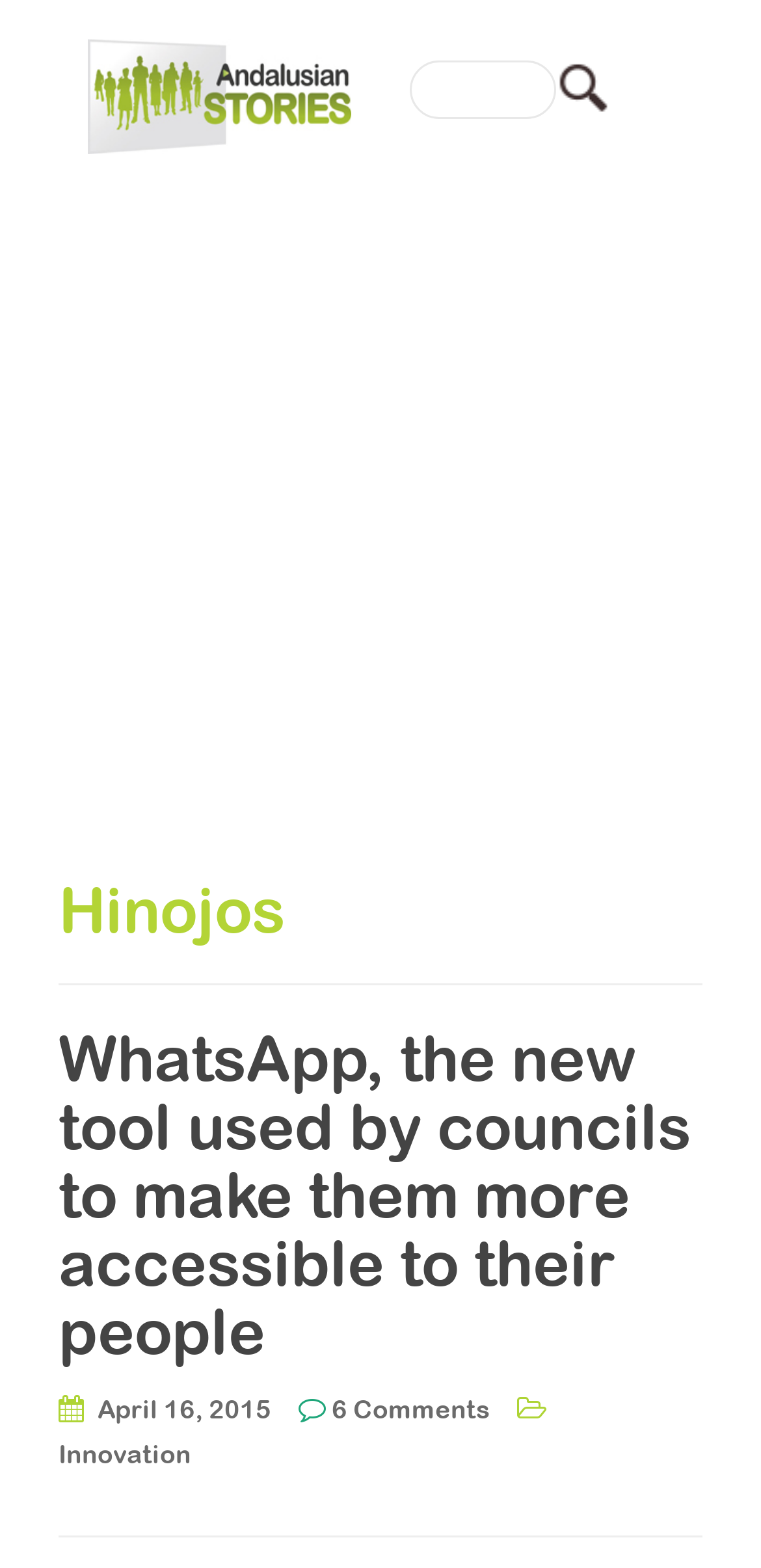Determine the bounding box coordinates of the region I should click to achieve the following instruction: "click the Andalusian news at Andalusian Stories link". Ensure the bounding box coordinates are four float numbers between 0 and 1, i.e., [left, top, right, bottom].

[0.115, 0.025, 0.462, 0.099]